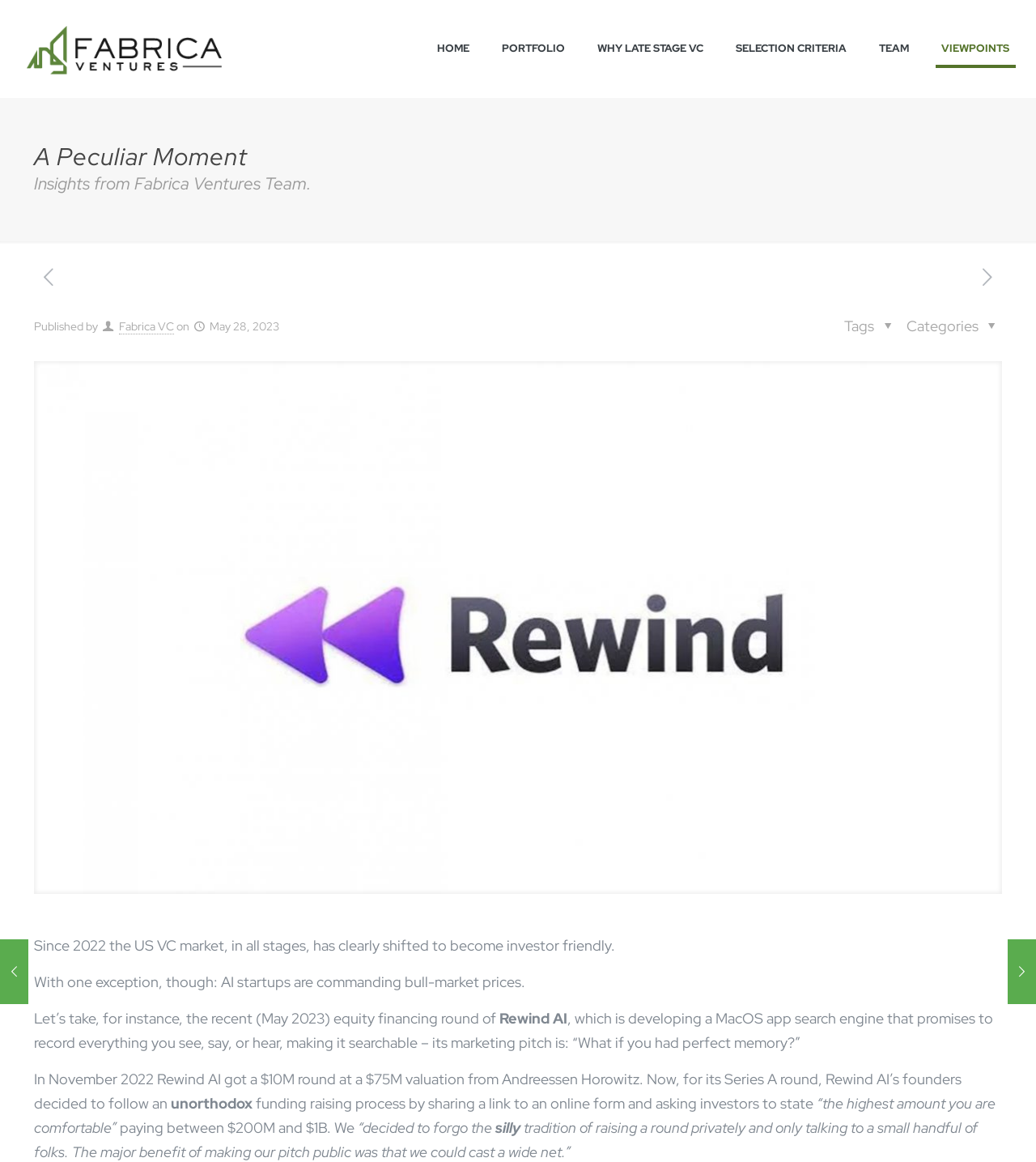Identify the bounding box coordinates of the section that should be clicked to achieve the task described: "Click the HOME link".

[0.406, 0.0, 0.469, 0.084]